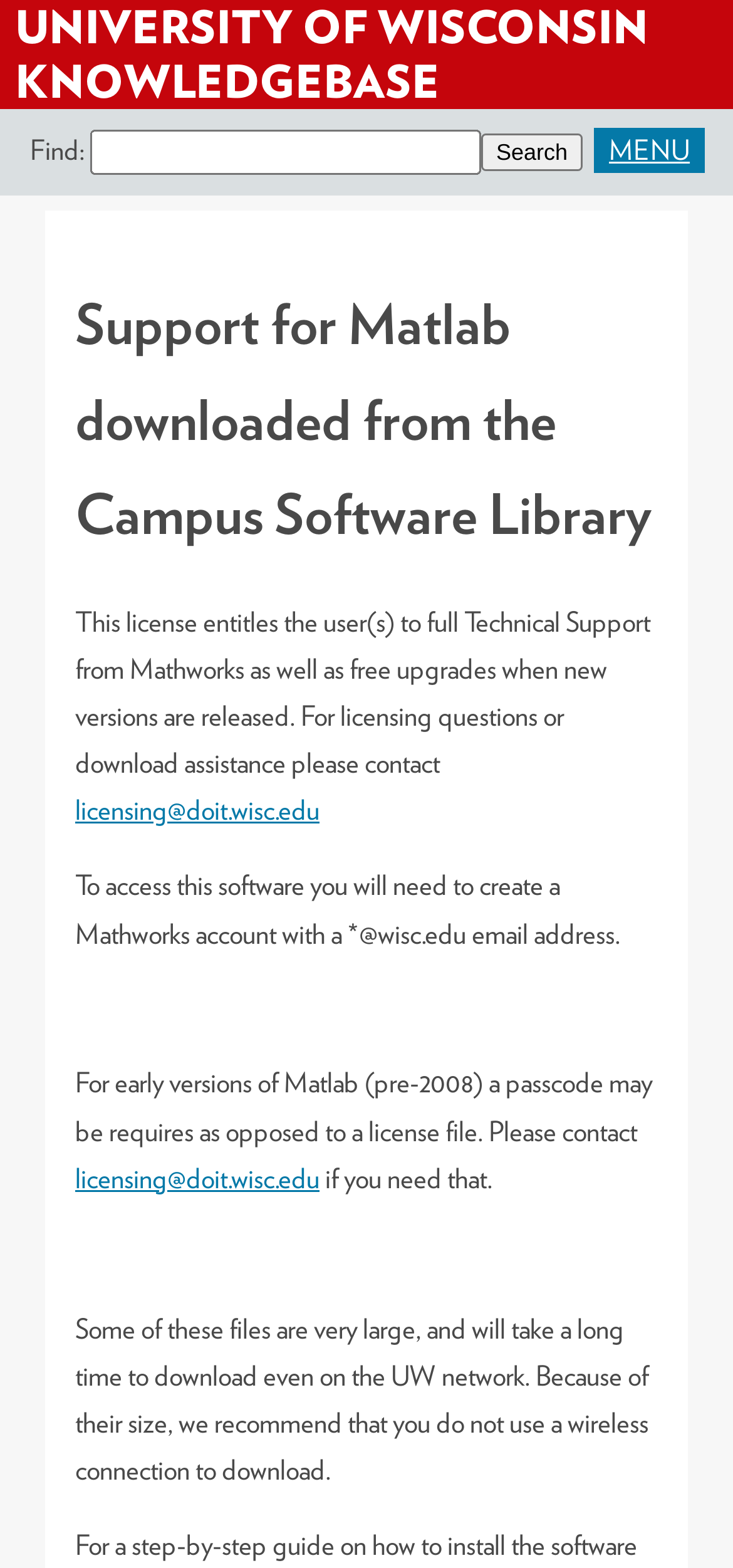Provide a brief response to the question below using a single word or phrase: 
What is required to access the software?

Mathworks account